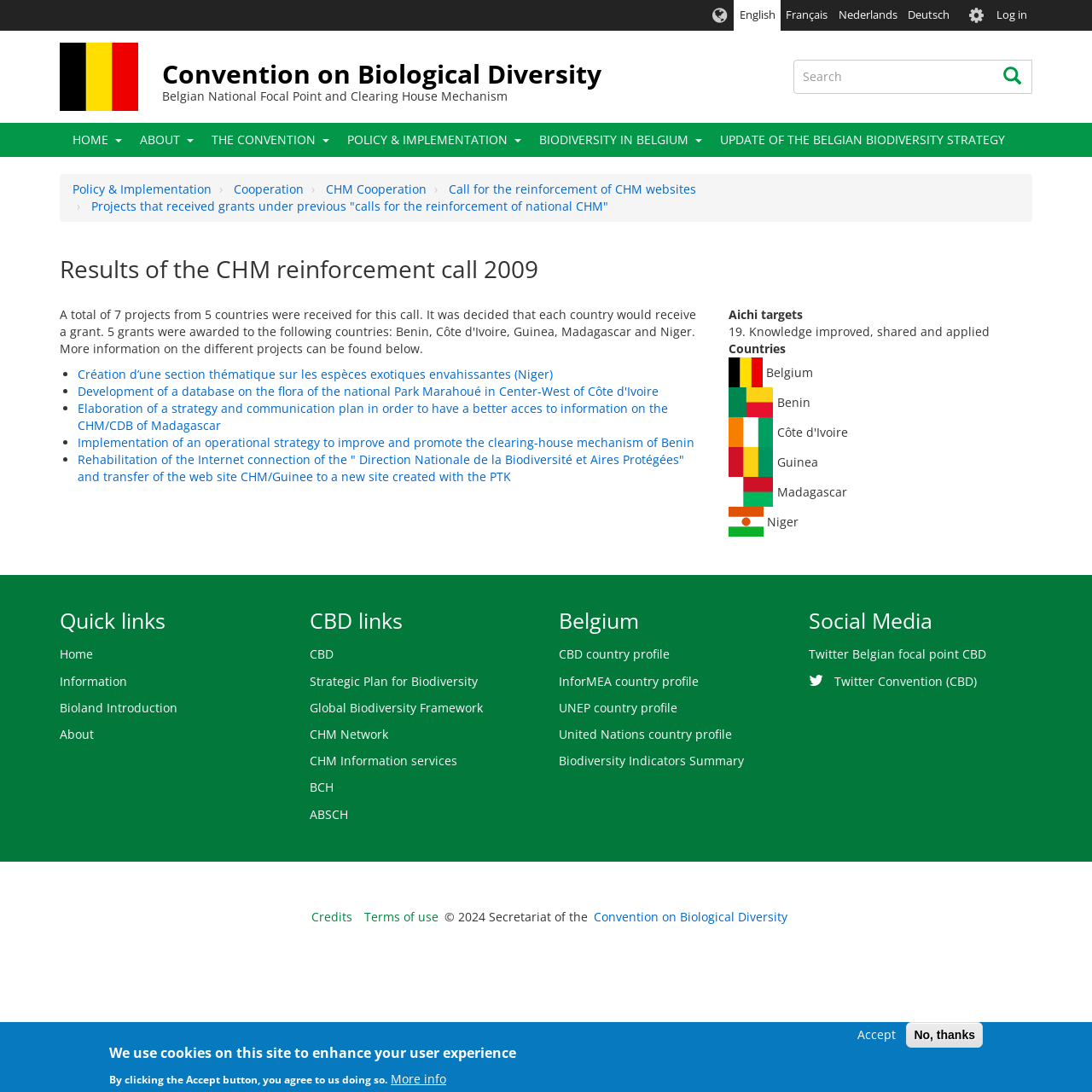Answer the question using only a single word or phrase: 
What is the language of the webpage?

English